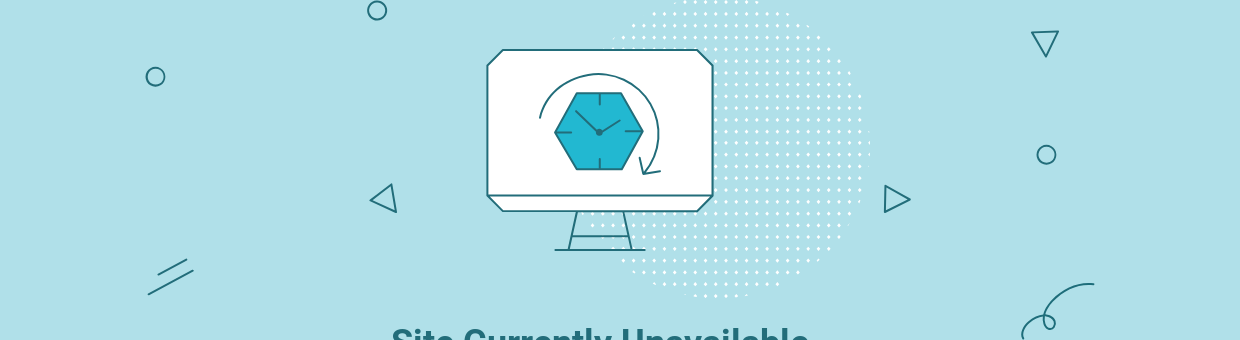Create a detailed narrative for the image.

The image features a light blue background with playful geometric shapes scattered around. Prominently displayed in the center is a stylized illustration of a computer monitor, showcasing a hexagonal icon with a clock and circular arrow overlay, suggesting themes of time or process management. Below this illustration, in bold text, are the words "Site Currently Unavailable," indicating that the website is temporarily inaccessible. This design combines modern aesthetics with a clear communication of the site's status, ensuring that users understand the situation at a glance.